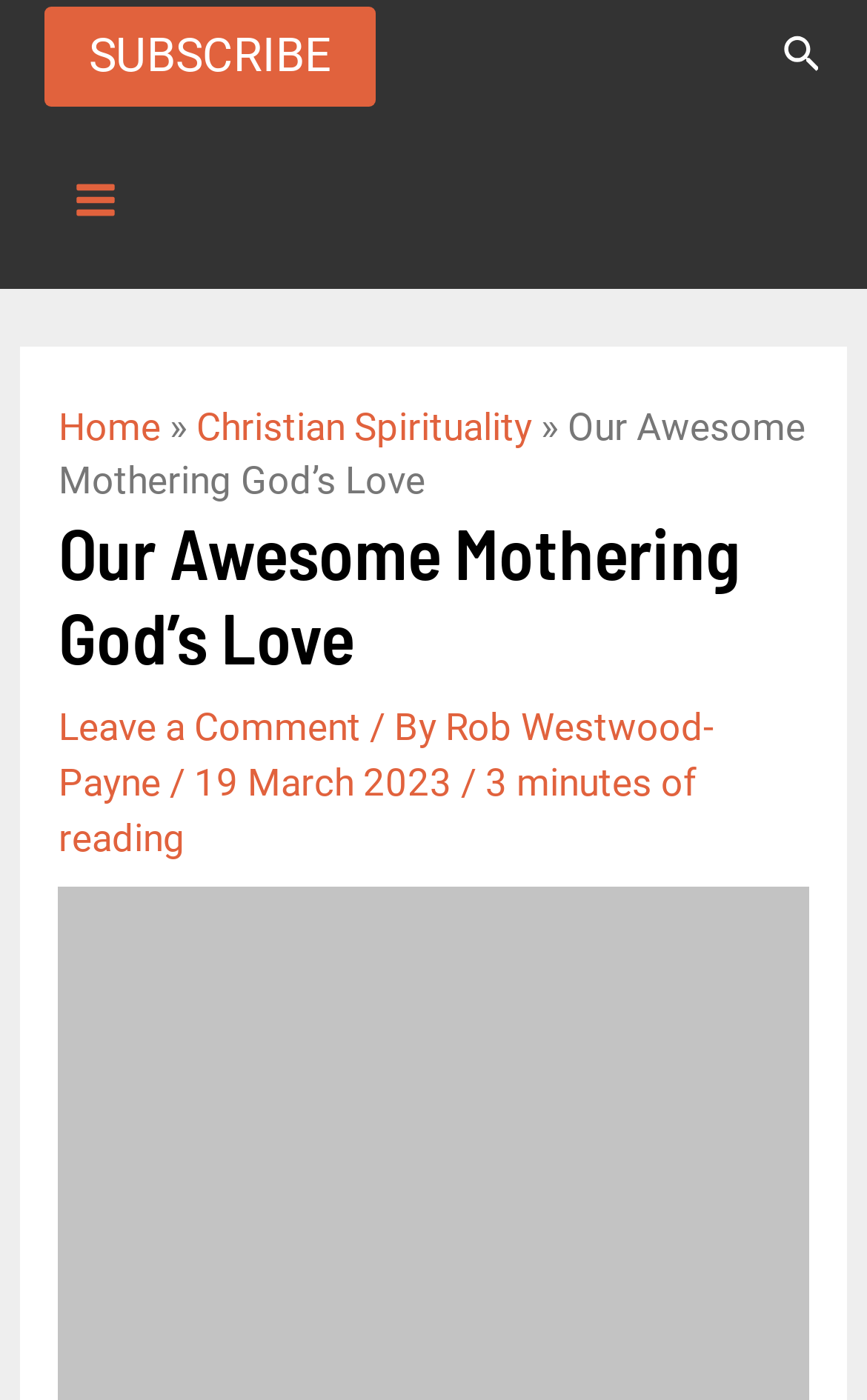Find the headline of the webpage and generate its text content.

Our Awesome Mothering God’s Love